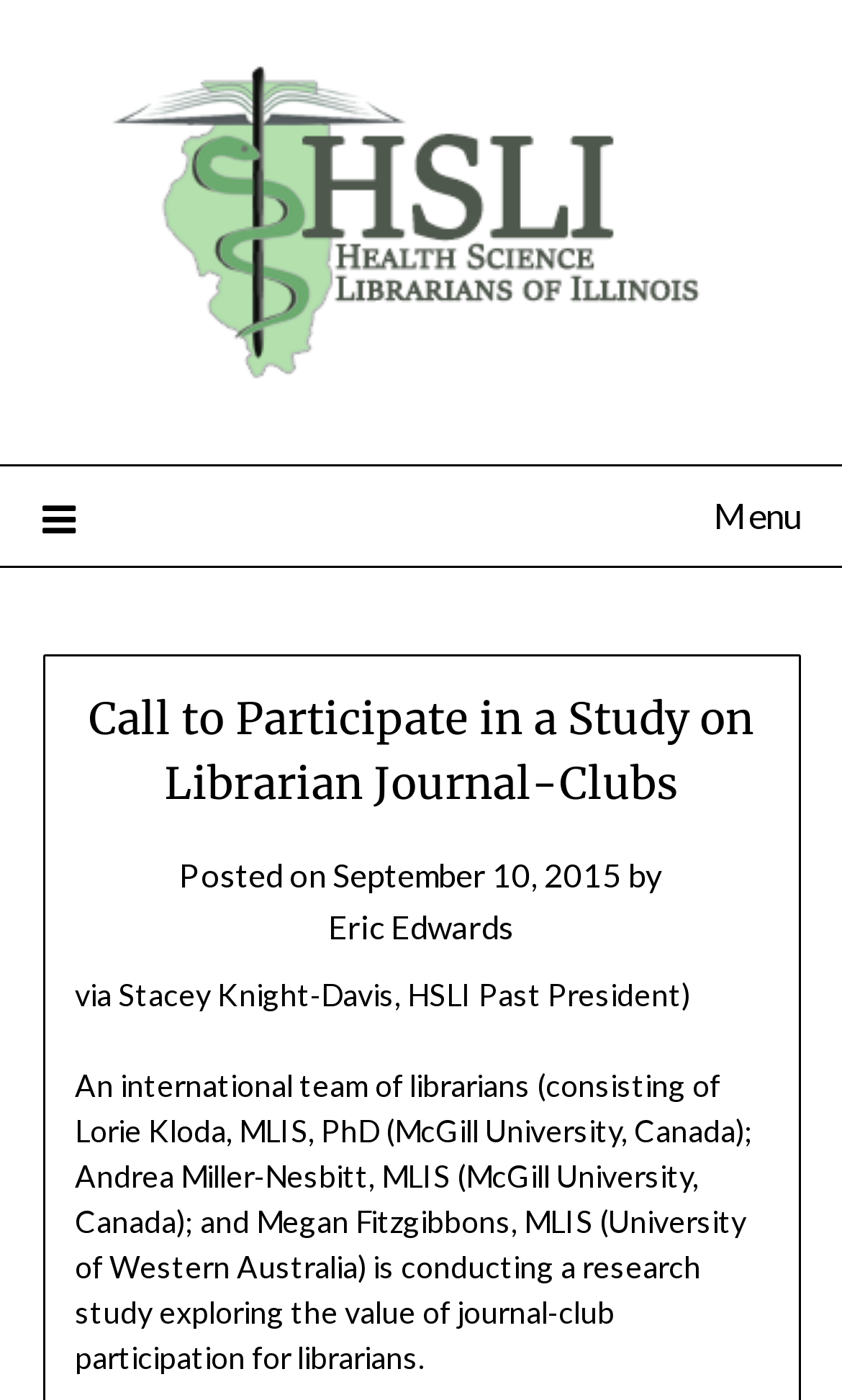Using the provided element description, identify the bounding box coordinates as (top-left x, top-left y, bottom-right x, bottom-right y). Ensure all values are between 0 and 1. Description: Menu

[0.05, 0.333, 0.95, 0.404]